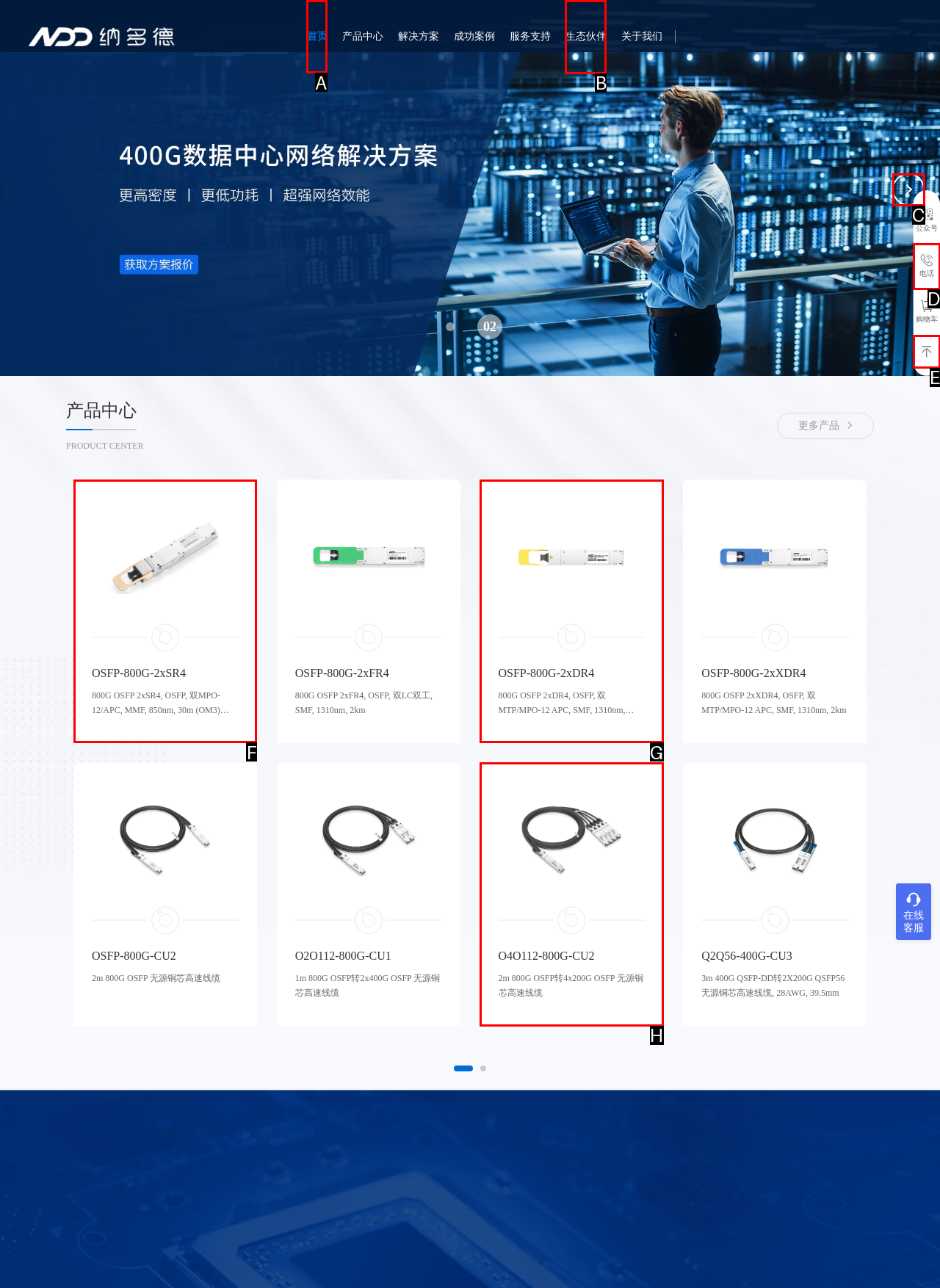Identify the HTML element to click to fulfill this task: Click the 首页 link
Answer with the letter from the given choices.

A